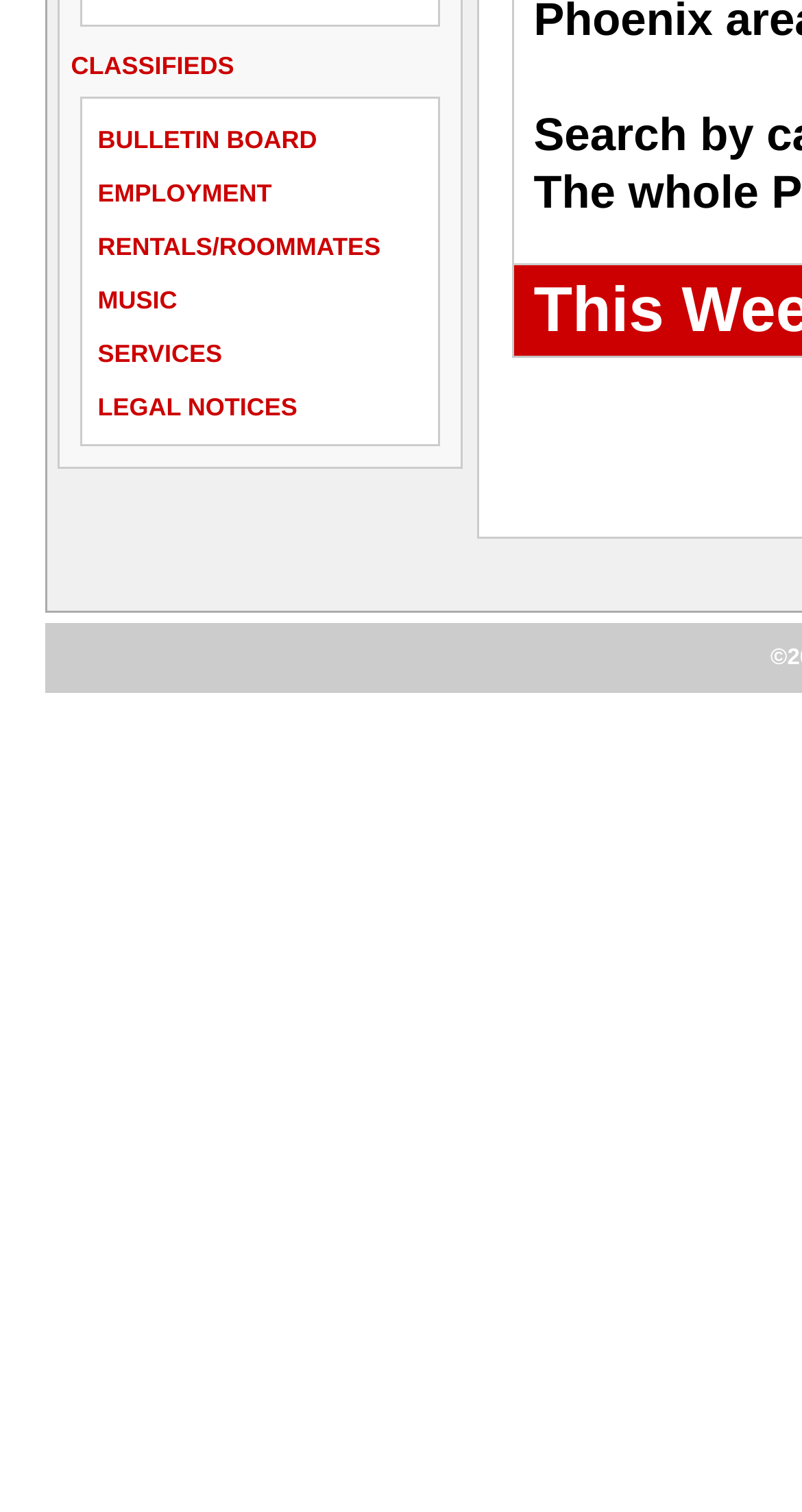Calculate the bounding box coordinates of the UI element given the description: "Rentals/Roommates".

[0.114, 0.146, 0.532, 0.175]